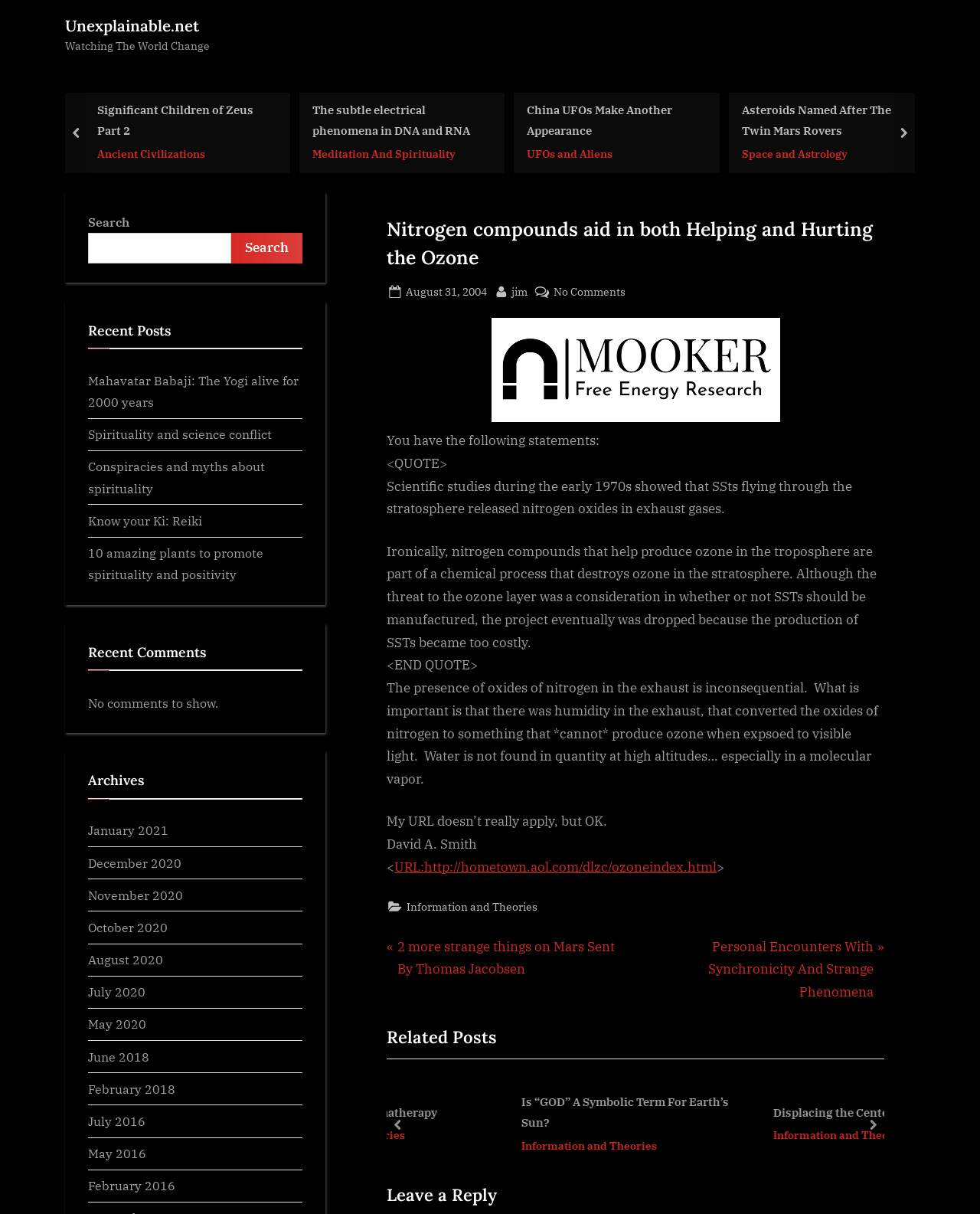Locate the bounding box coordinates of the item that should be clicked to fulfill the instruction: "Email conweb@health.ufl.edu".

None